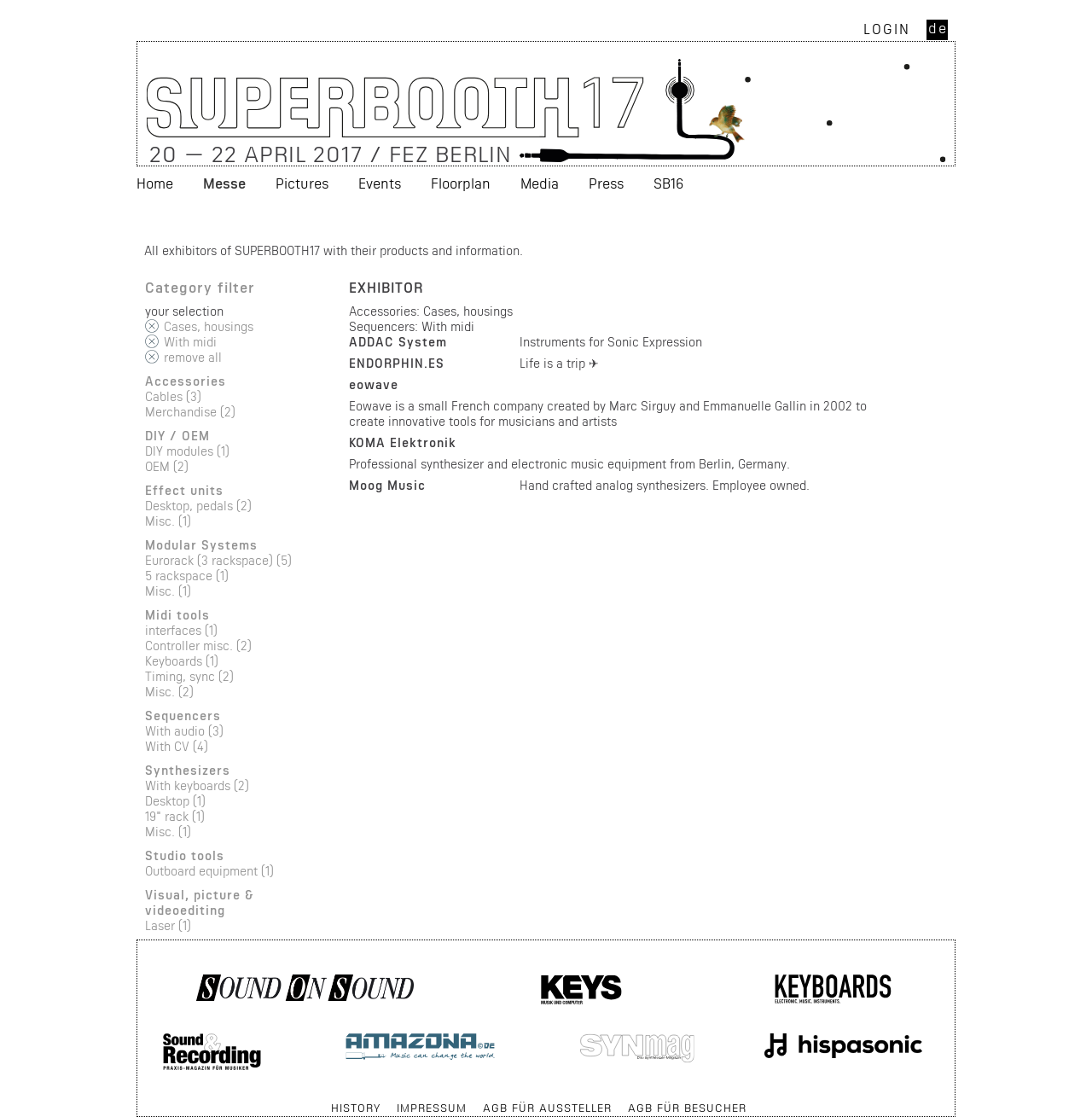What is the category of the first product listed?
Based on the visual, give a brief answer using one word or a short phrase.

Accessories